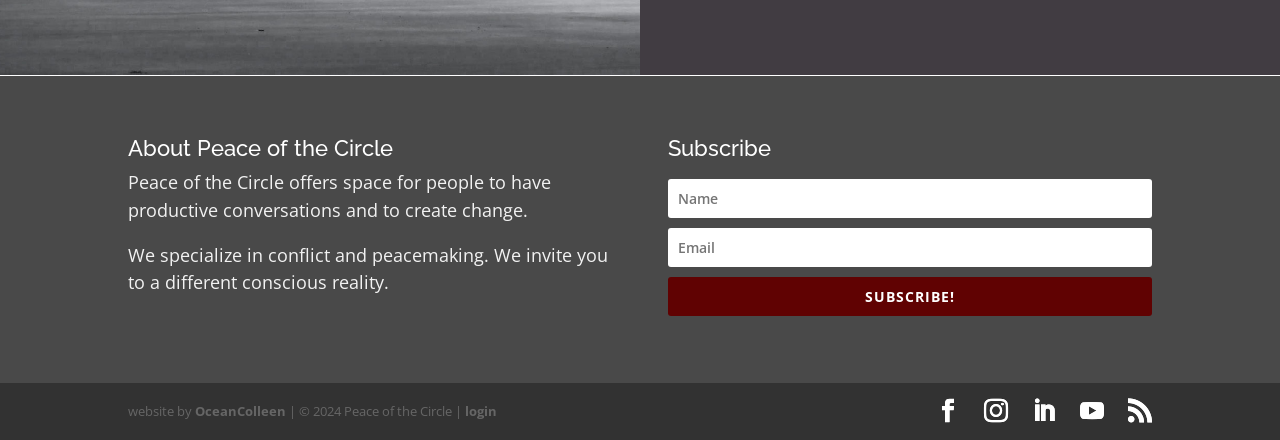Determine the bounding box coordinates of the clickable element to achieve the following action: 'Enter your email'. Provide the coordinates as four float values between 0 and 1, formatted as [left, top, right, bottom].

[0.522, 0.519, 0.9, 0.608]